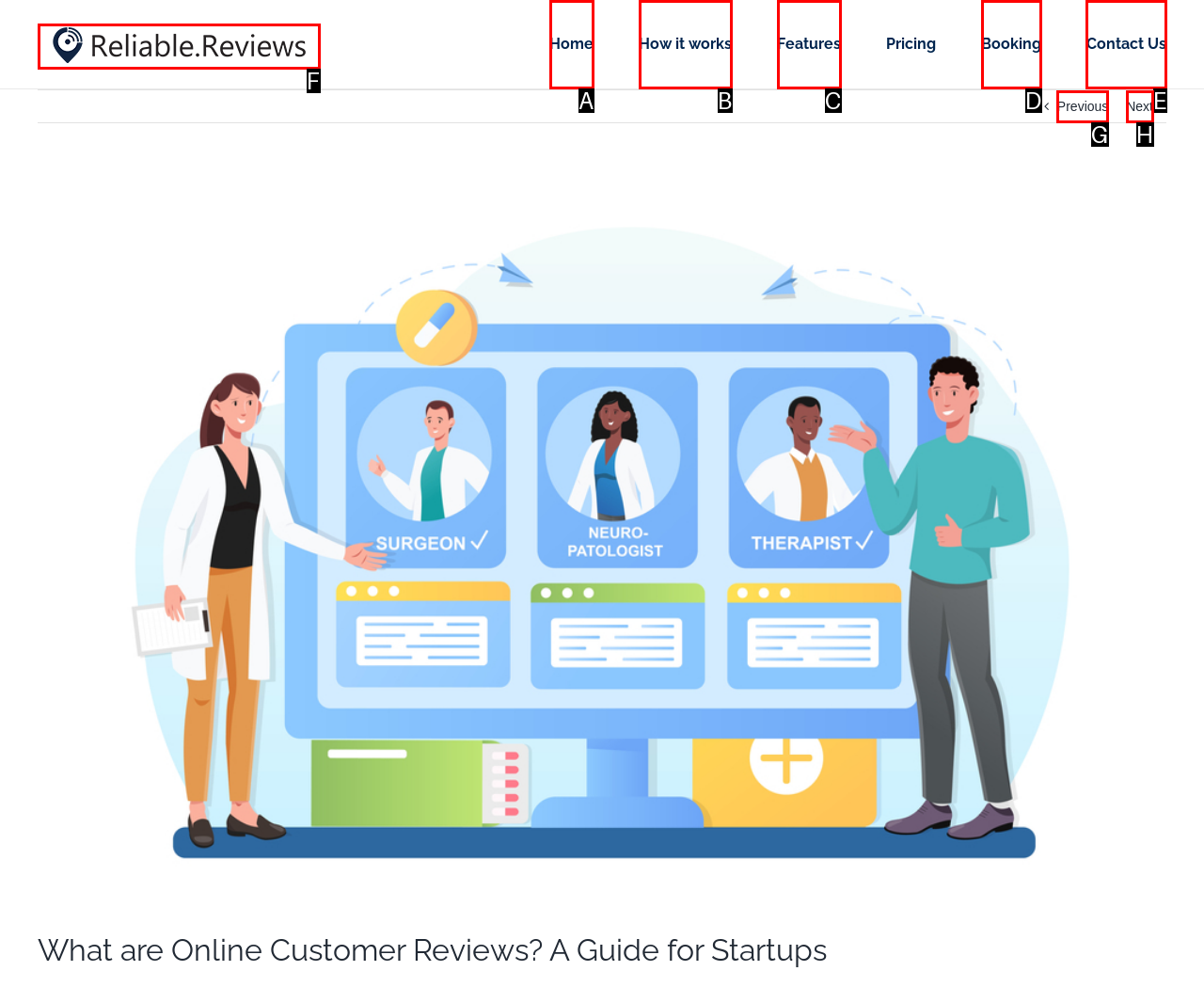Indicate the letter of the UI element that should be clicked to accomplish the task: Click Contact Us. Answer with the letter only.

E